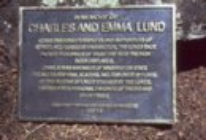What is the significance of the local lakes in the community's memory?
Based on the image, give a one-word or short phrase answer.

Fishing and nurturing